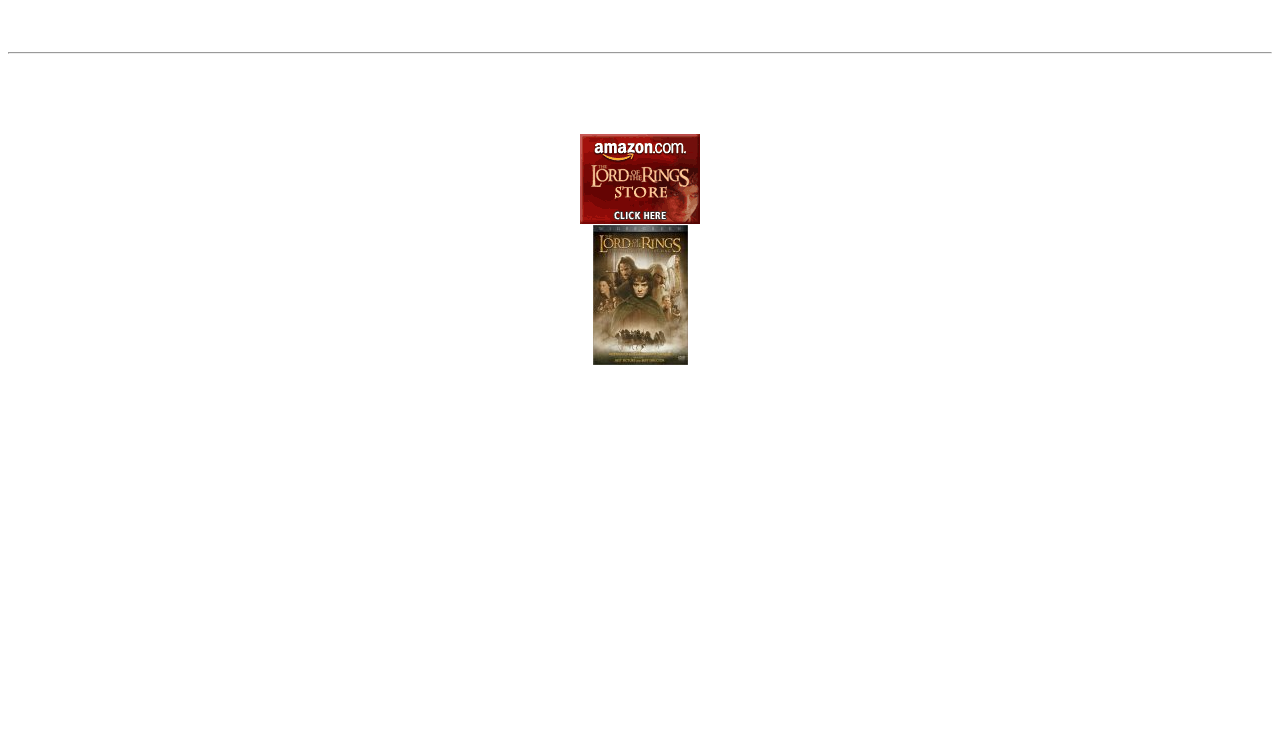Please predict the bounding box coordinates of the element's region where a click is necessary to complete the following instruction: "Explore the Official Lord of the Rings Movie Site". The coordinates should be represented by four float numbers between 0 and 1, i.e., [left, top, right, bottom].

[0.1, 0.544, 0.323, 0.567]